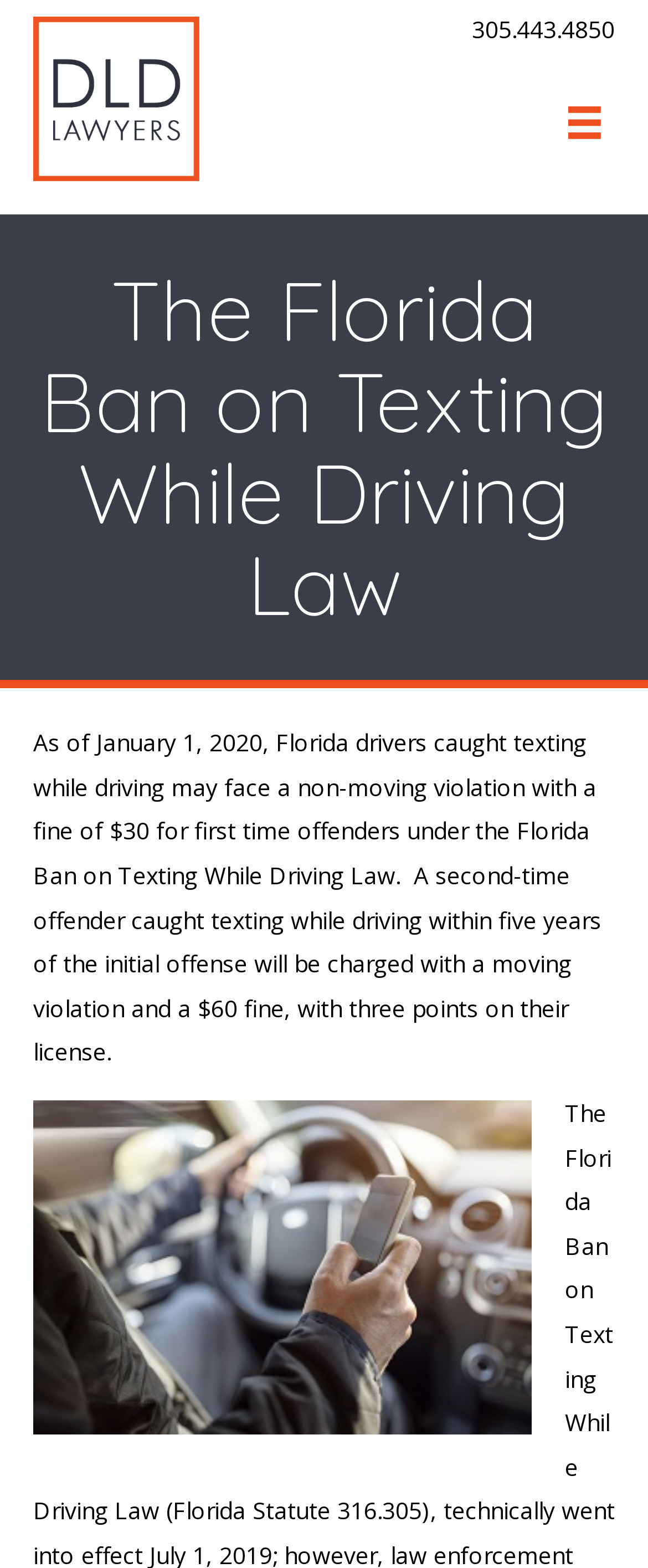Describe all the visual and textual components of the webpage comprehensively.

The webpage is about the Florida Ban on Texting While Driving Law. At the top left corner, there is a logo of DLD Lawyers, accompanied by an image of the same logo. On the top right corner, there is a phone number "305.443.4850" and a menu toggle button with an icon. 

Below the logo, there is a main heading "The Florida Ban on Texting While Driving Law" that spans across the page. Underneath the heading, there is a paragraph of text that explains the law, stating that drivers caught texting while driving may face a non-moving violation with a fine of $30 for first-time offenders, and a moving violation with a $60 fine and three points on their license for second-time offenders within five years of the initial offense.

To the right of the paragraph, there is an image related to the Florida Ban on Texting While Driving Law.